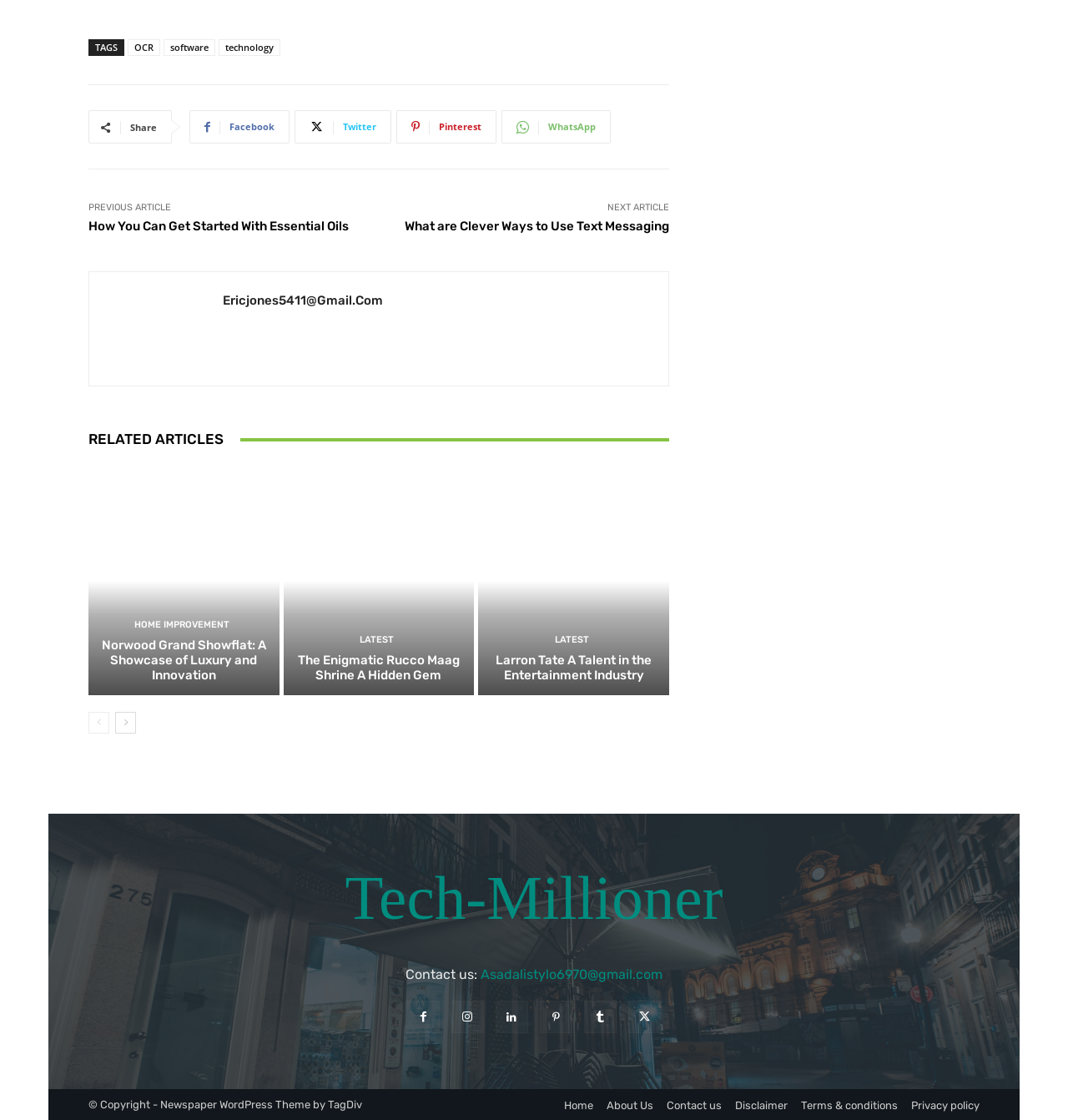Please identify the bounding box coordinates of the element's region that should be clicked to execute the following instruction: "Read the previous article". The bounding box coordinates must be four float numbers between 0 and 1, i.e., [left, top, right, bottom].

[0.083, 0.195, 0.327, 0.209]